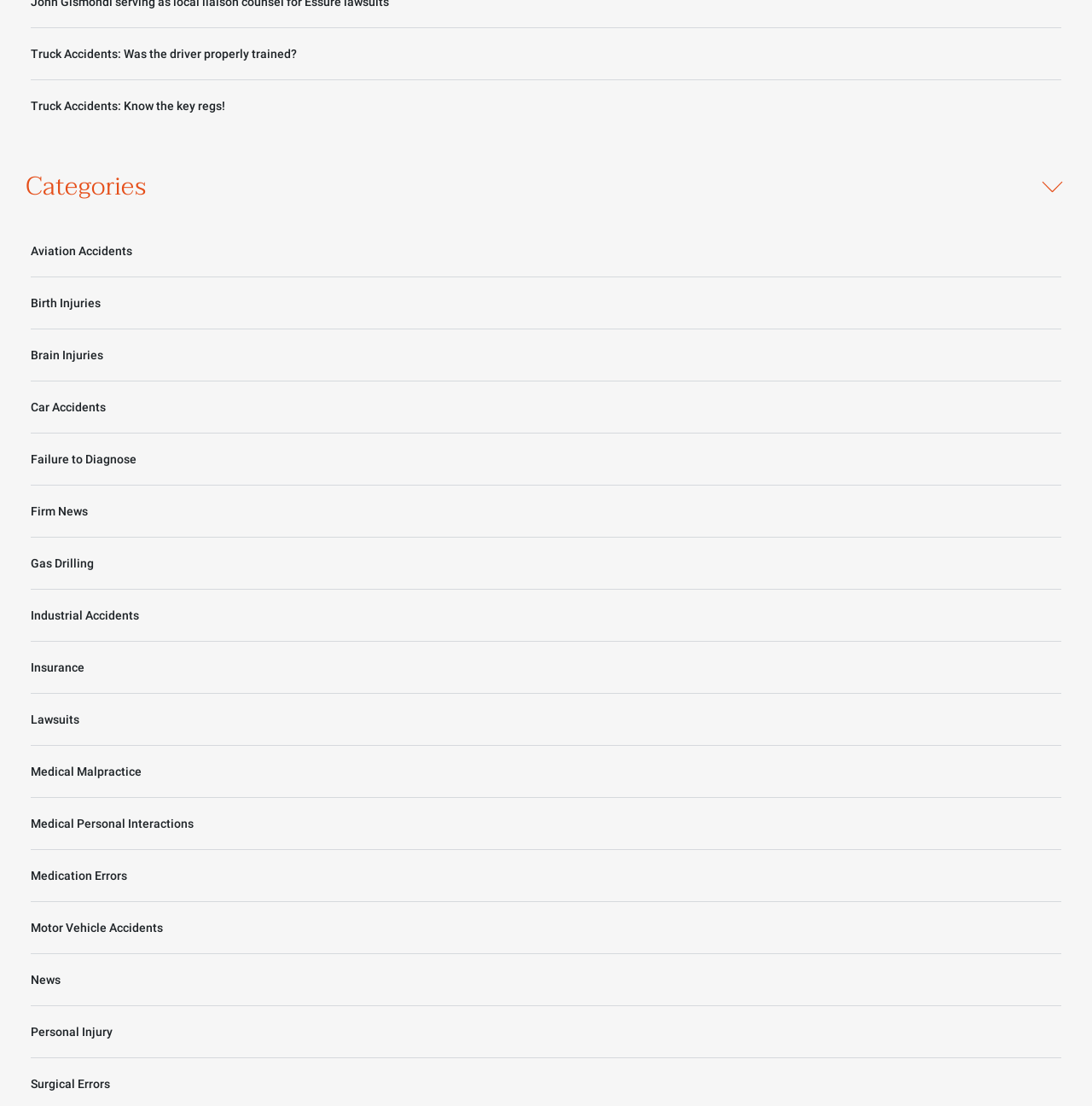Can you find the bounding box coordinates for the element to click on to achieve the instruction: "Explore 'Personal Injury' section"?

[0.028, 0.91, 0.972, 0.957]